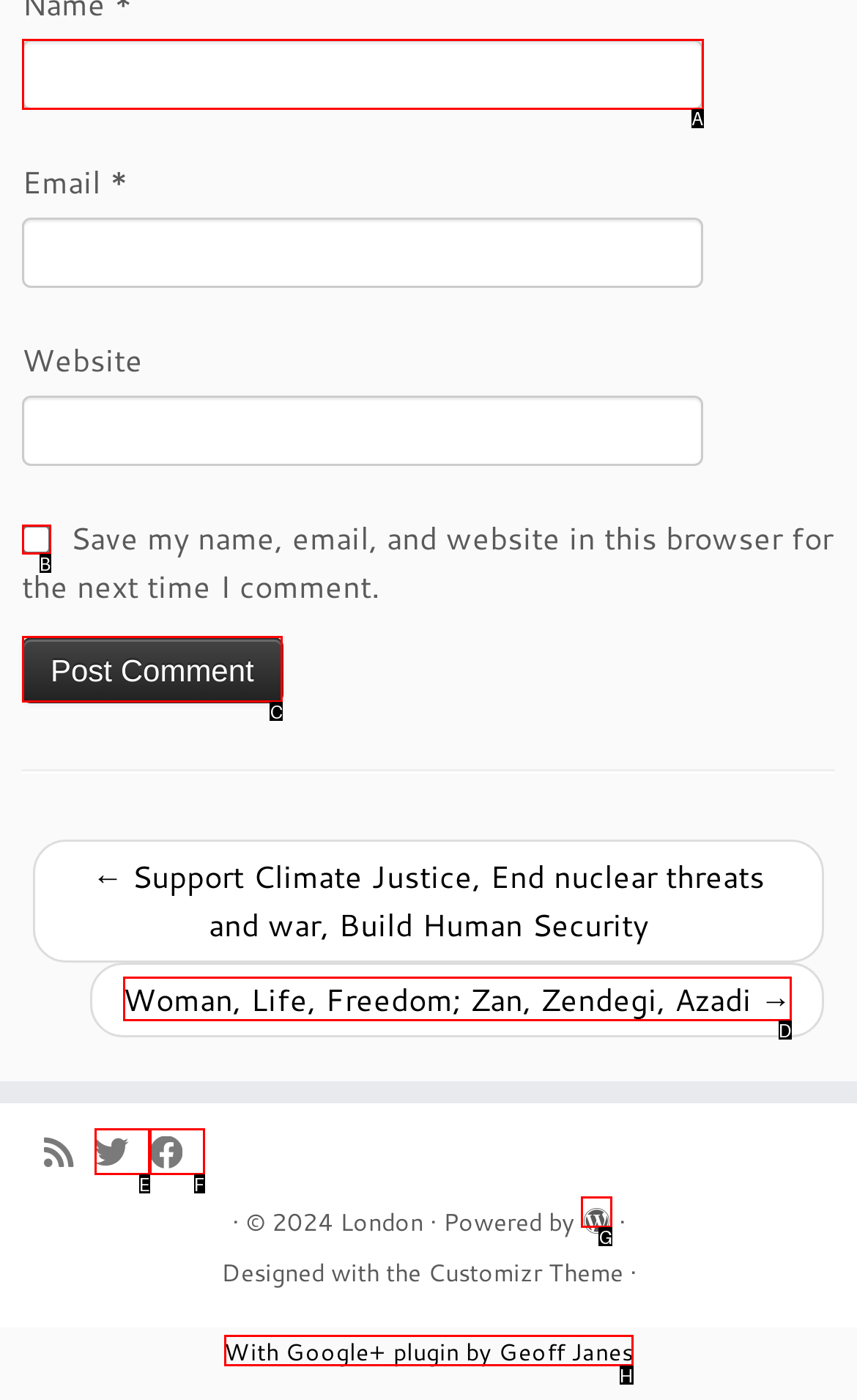Select the appropriate letter to fulfill the given instruction: Check the box to save your name, email, and website
Provide the letter of the correct option directly.

B